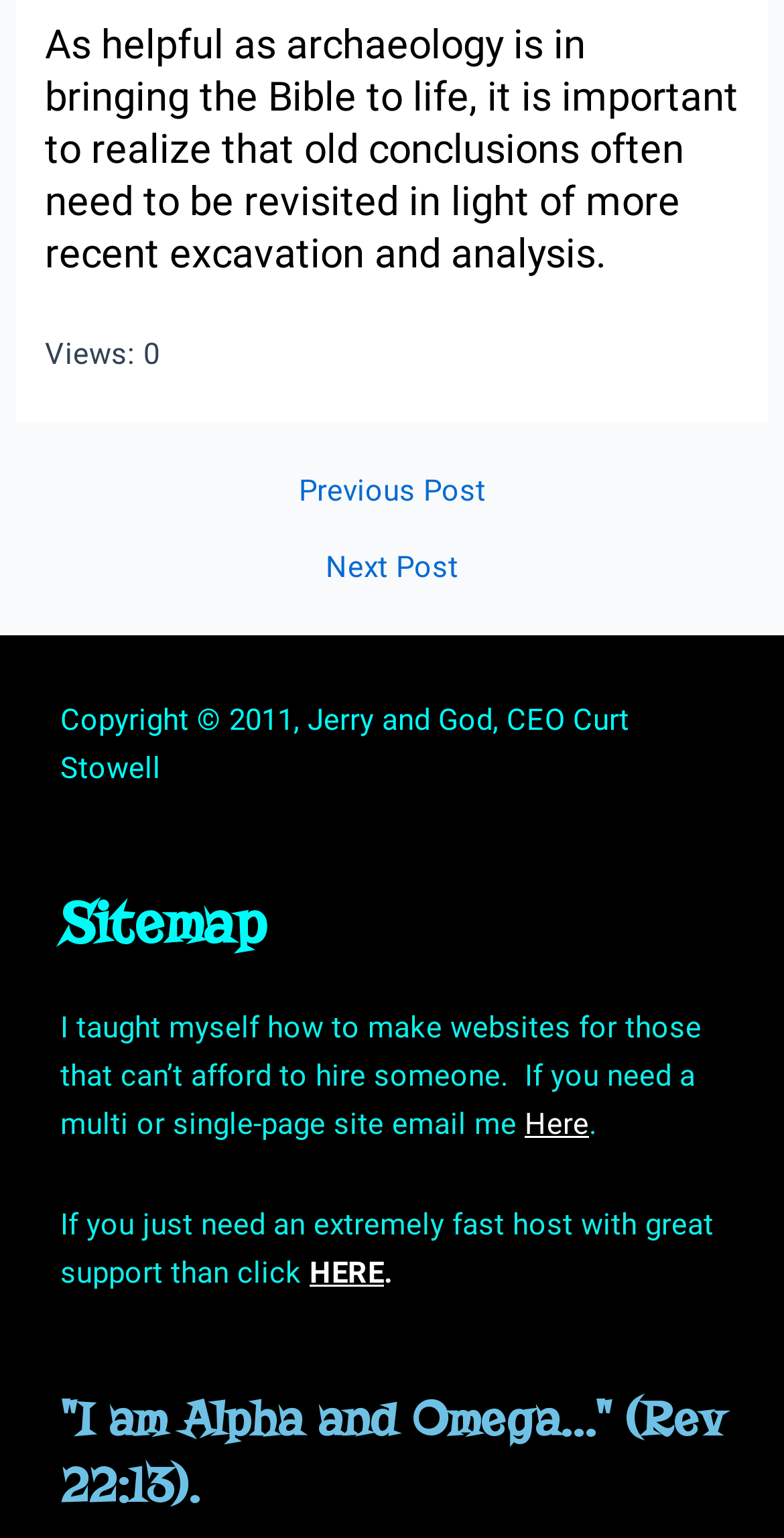Ascertain the bounding box coordinates for the UI element detailed here: "HERE.". The coordinates should be provided as [left, top, right, bottom] with each value being a float between 0 and 1.

[0.395, 0.815, 0.5, 0.839]